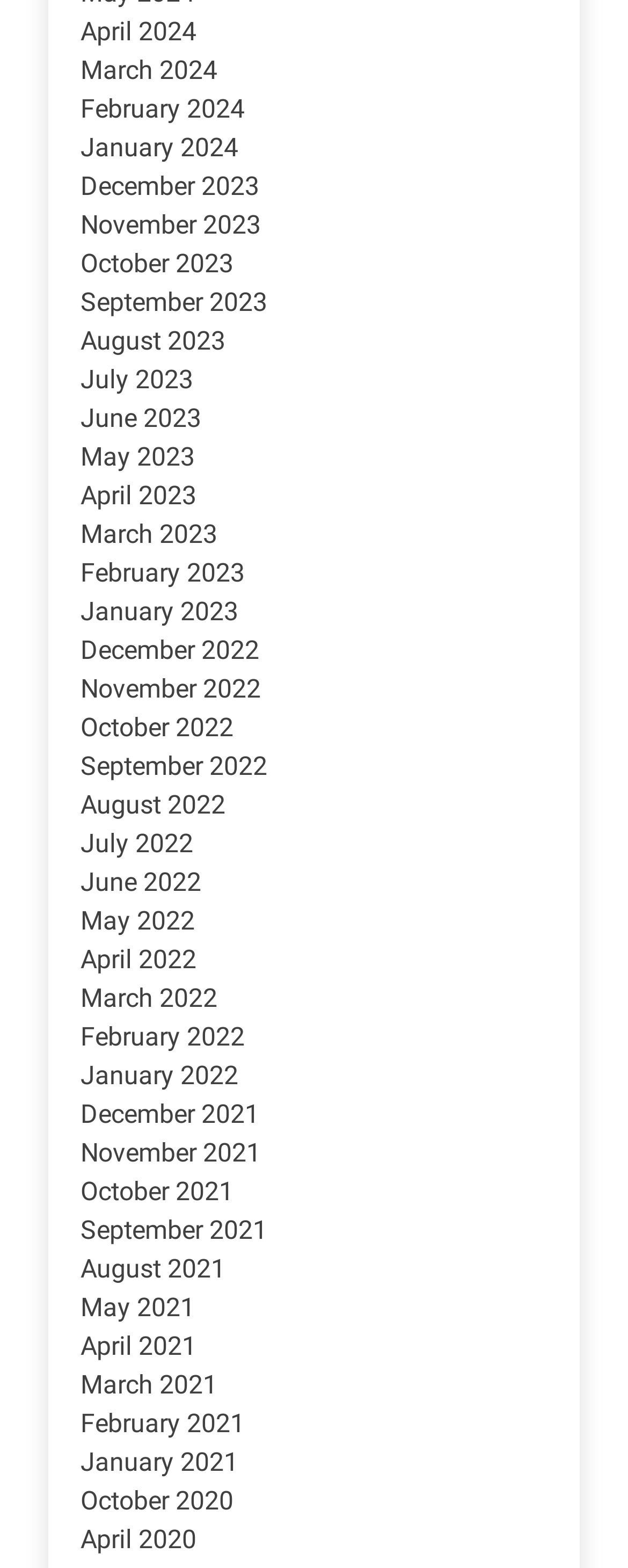Give a one-word or one-phrase response to the question:
How many links are there in total?

85